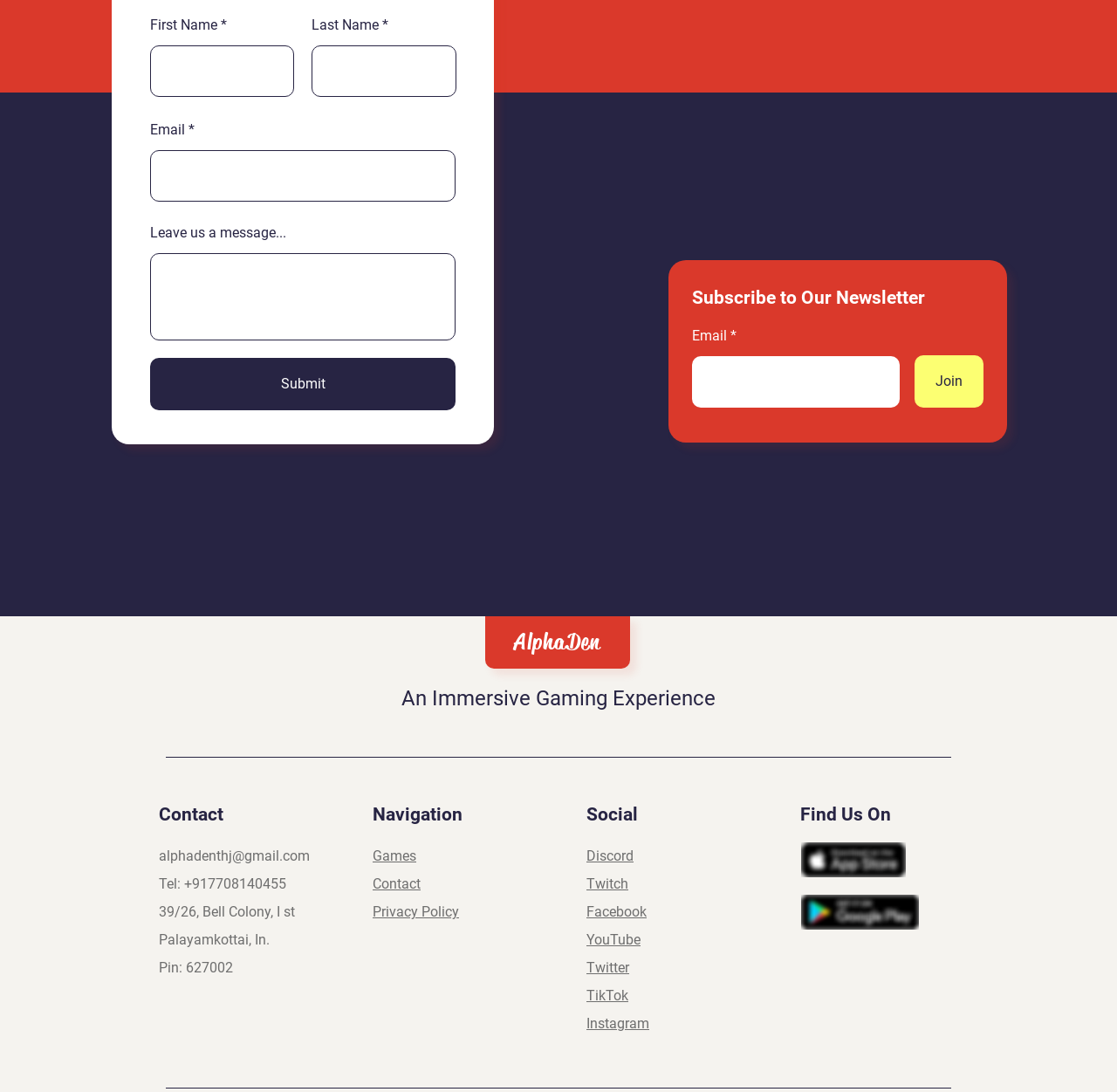Determine the bounding box coordinates of the UI element described by: "parent_node: Leave us a message...".

[0.134, 0.232, 0.408, 0.312]